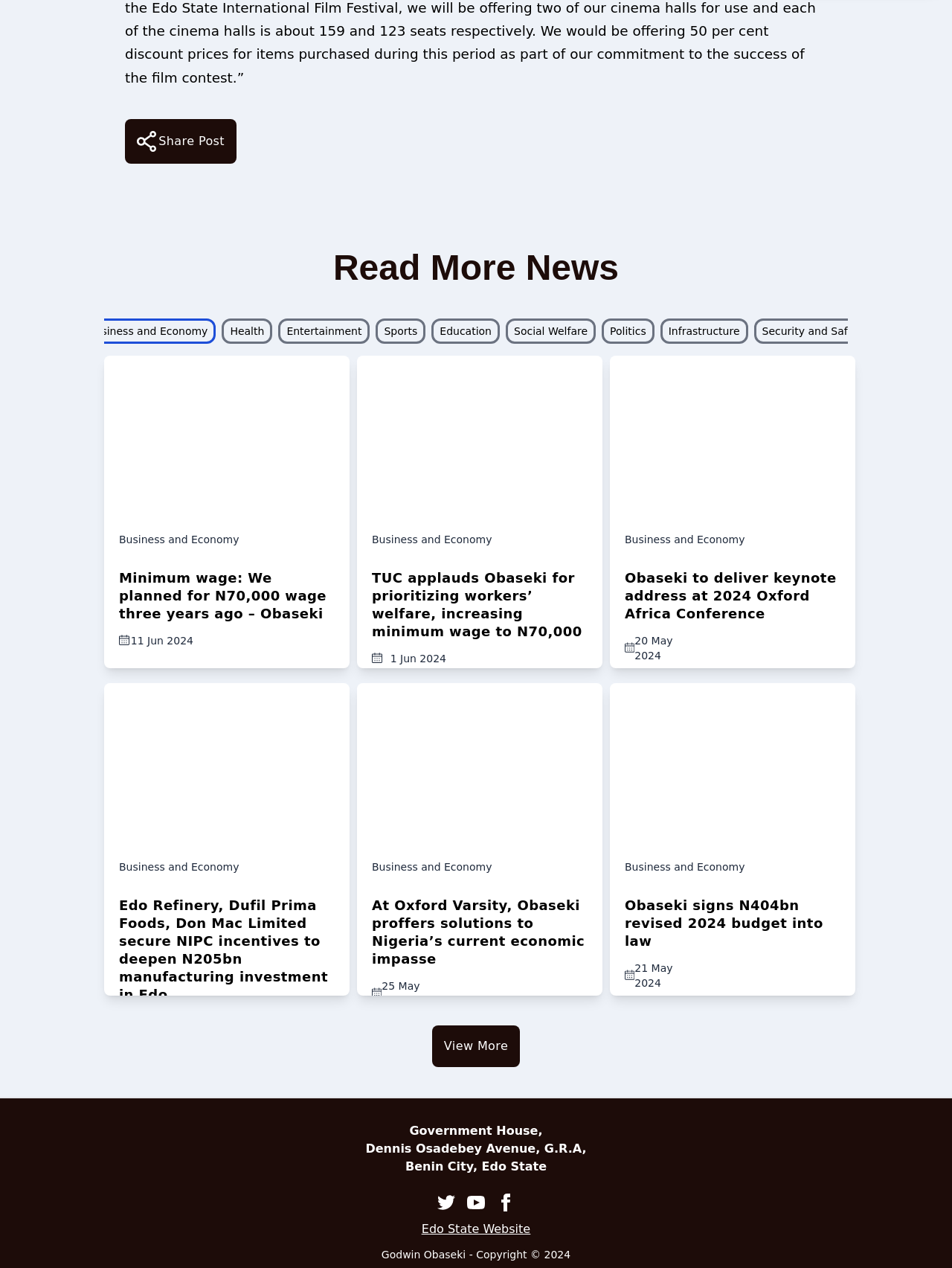Please specify the bounding box coordinates of the area that should be clicked to accomplish the following instruction: "Share Post". The coordinates should consist of four float numbers between 0 and 1, i.e., [left, top, right, bottom].

[0.131, 0.094, 0.248, 0.129]